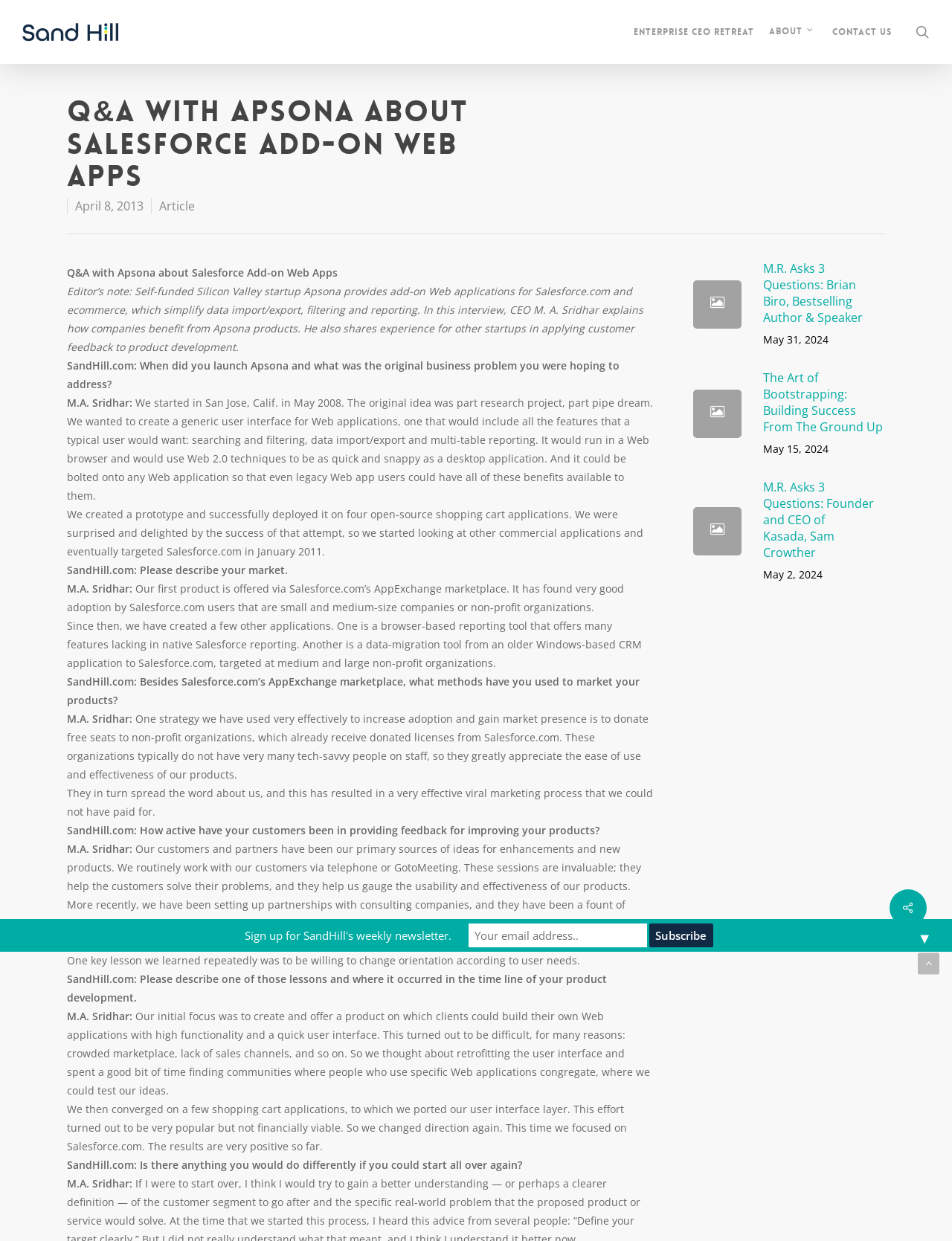Given the element description, predict the bounding box coordinates in the format (top-left x, top-left y, bottom-right x, bottom-right y). Make sure all values are between 0 and 1. Here is the element description: Contact Us

[0.866, 0.021, 0.945, 0.031]